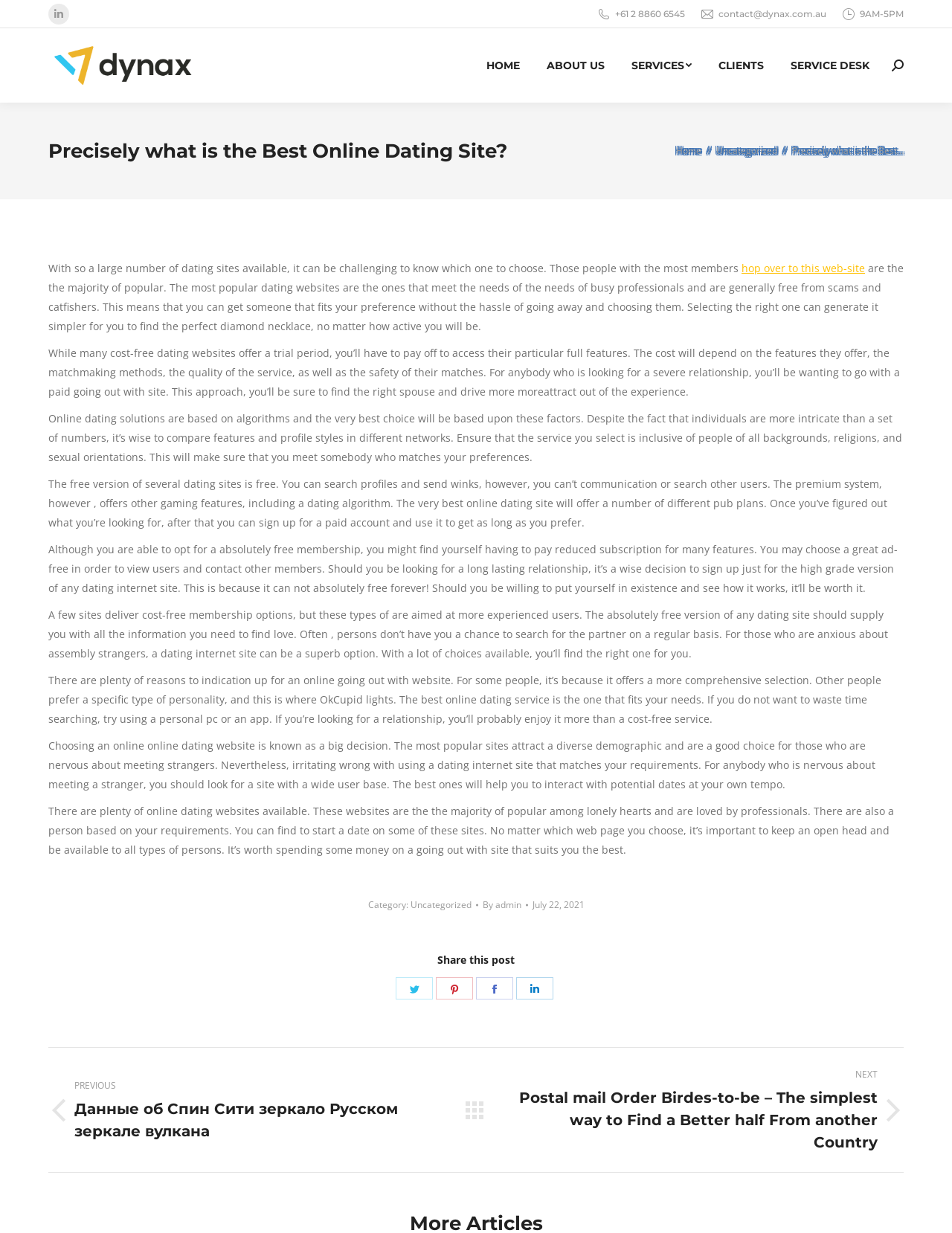Generate the text content of the main heading of the webpage.

Precisely what is the Best Online Dating Site?